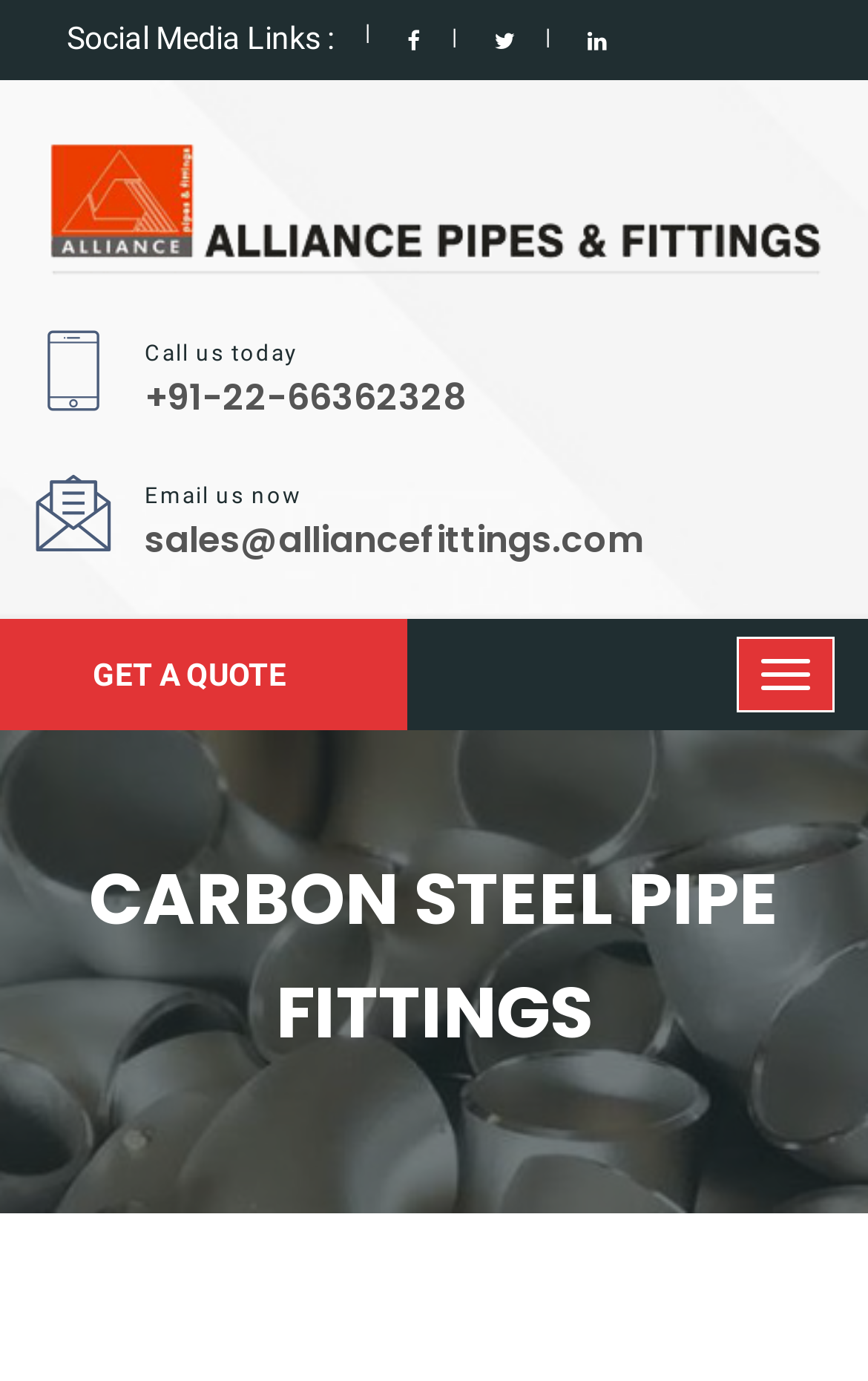What is the logo of the company?
Give a thorough and detailed response to the question.

I found the logo by looking at the top-left corner of the page, where it is displayed as an image with the text 'Alliance Pipes & Fittings Logo'.